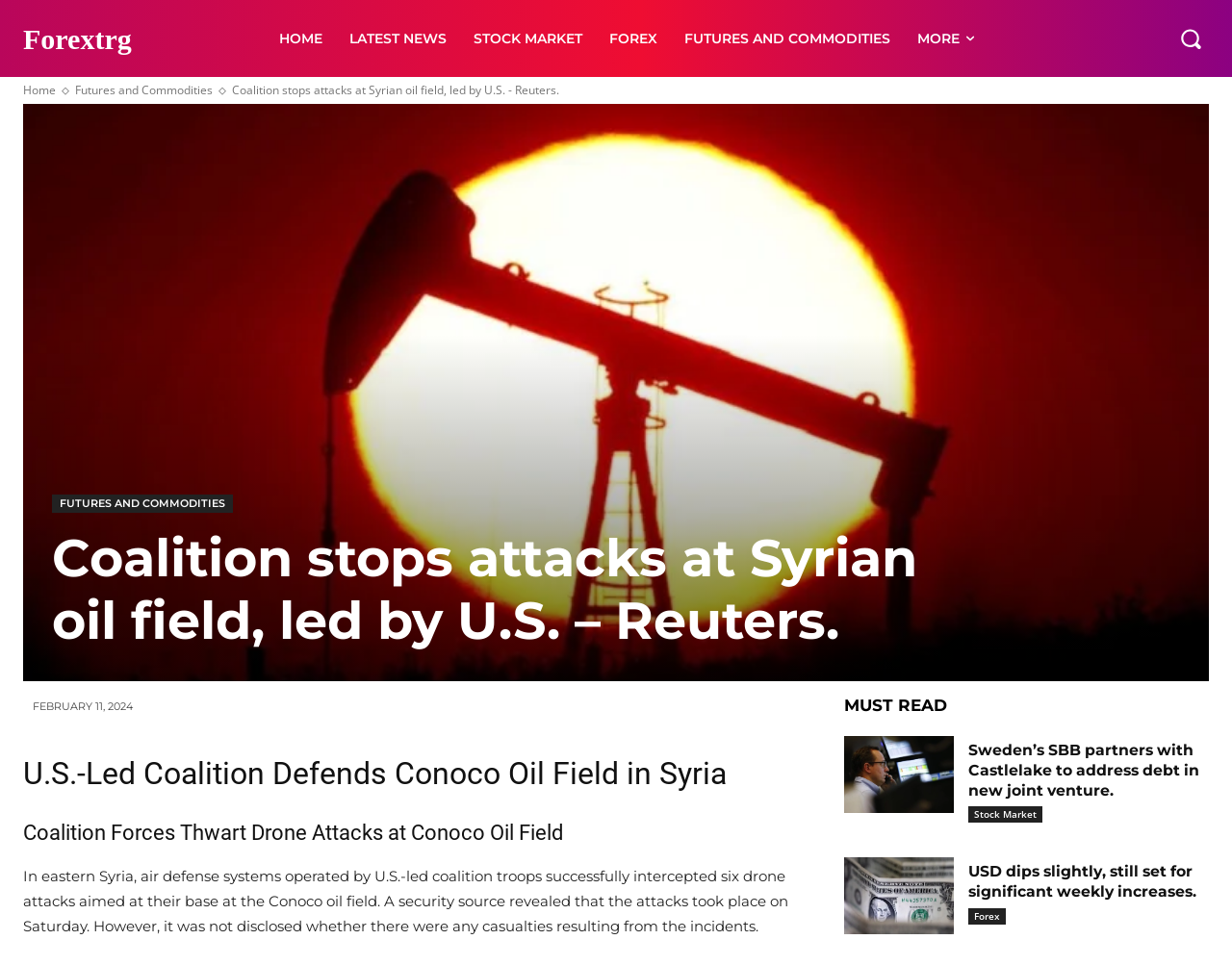Provide the bounding box coordinates of the area you need to click to execute the following instruction: "Go to the HOME page".

[0.215, 0.0, 0.272, 0.08]